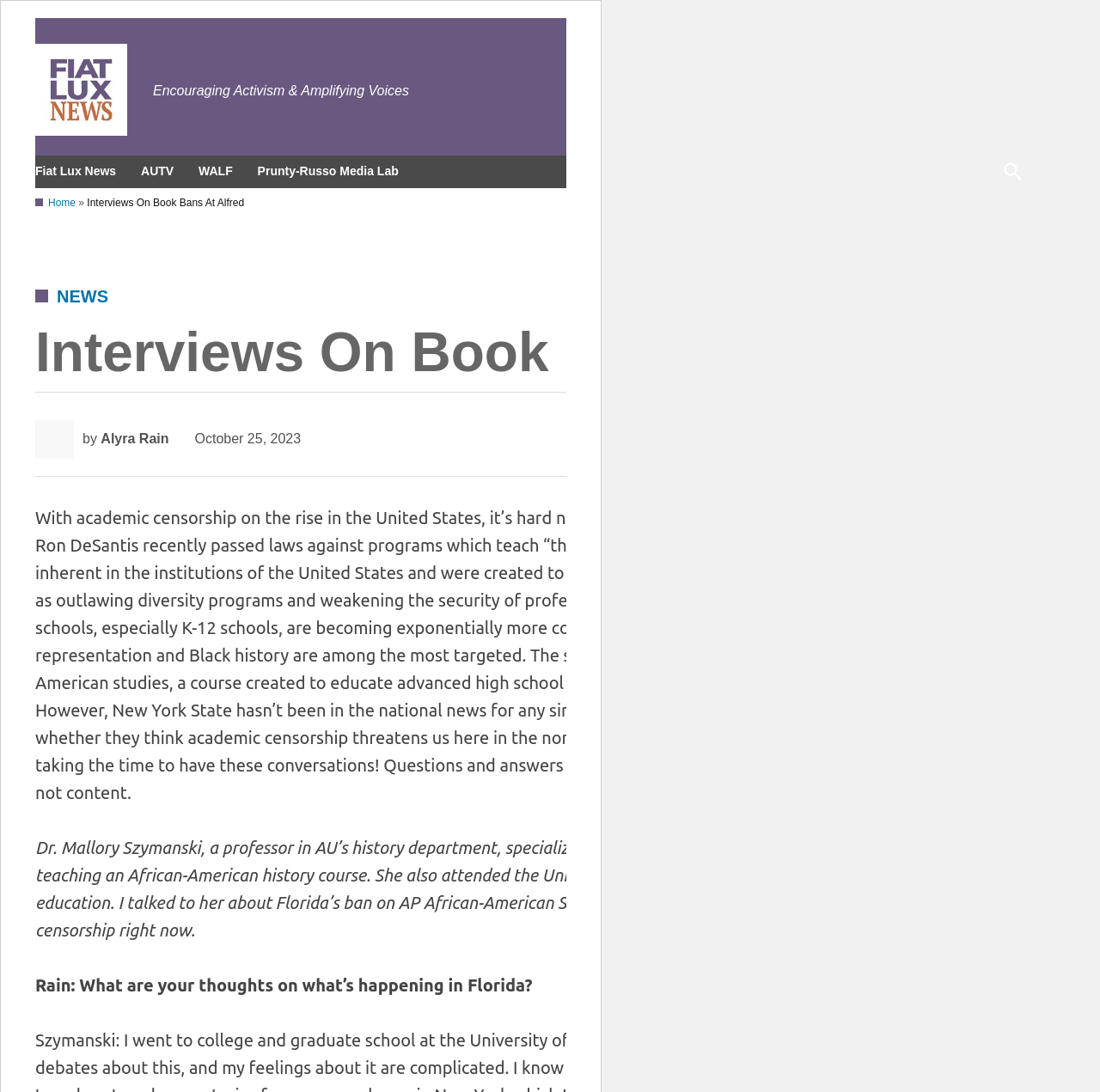Extract the bounding box of the UI element described as: "Prunty-Russo Media Lab".

[0.226, 0.146, 0.37, 0.167]